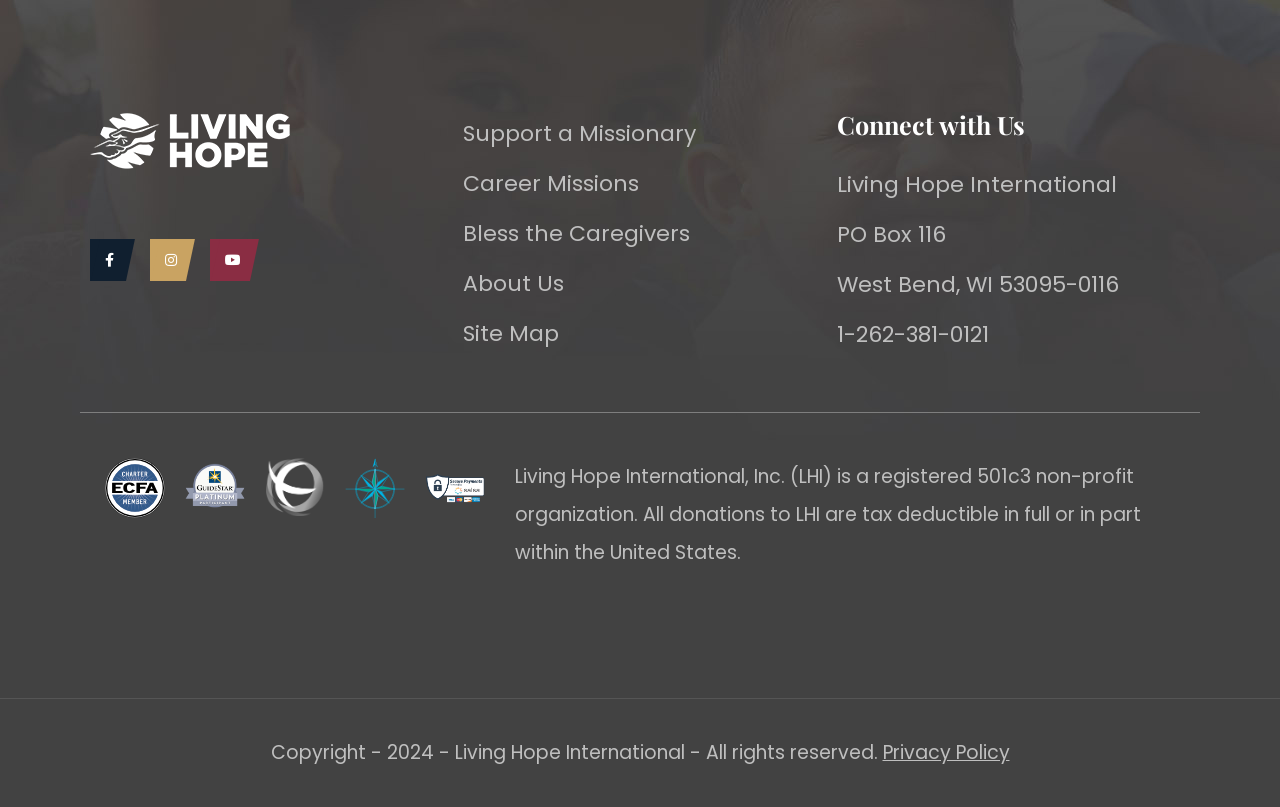Bounding box coordinates should be provided in the format (top-left x, top-left y, bottom-right x, bottom-right y) with all values between 0 and 1. Identify the bounding box for this UI element: title="YouTube"

[0.164, 0.296, 0.195, 0.348]